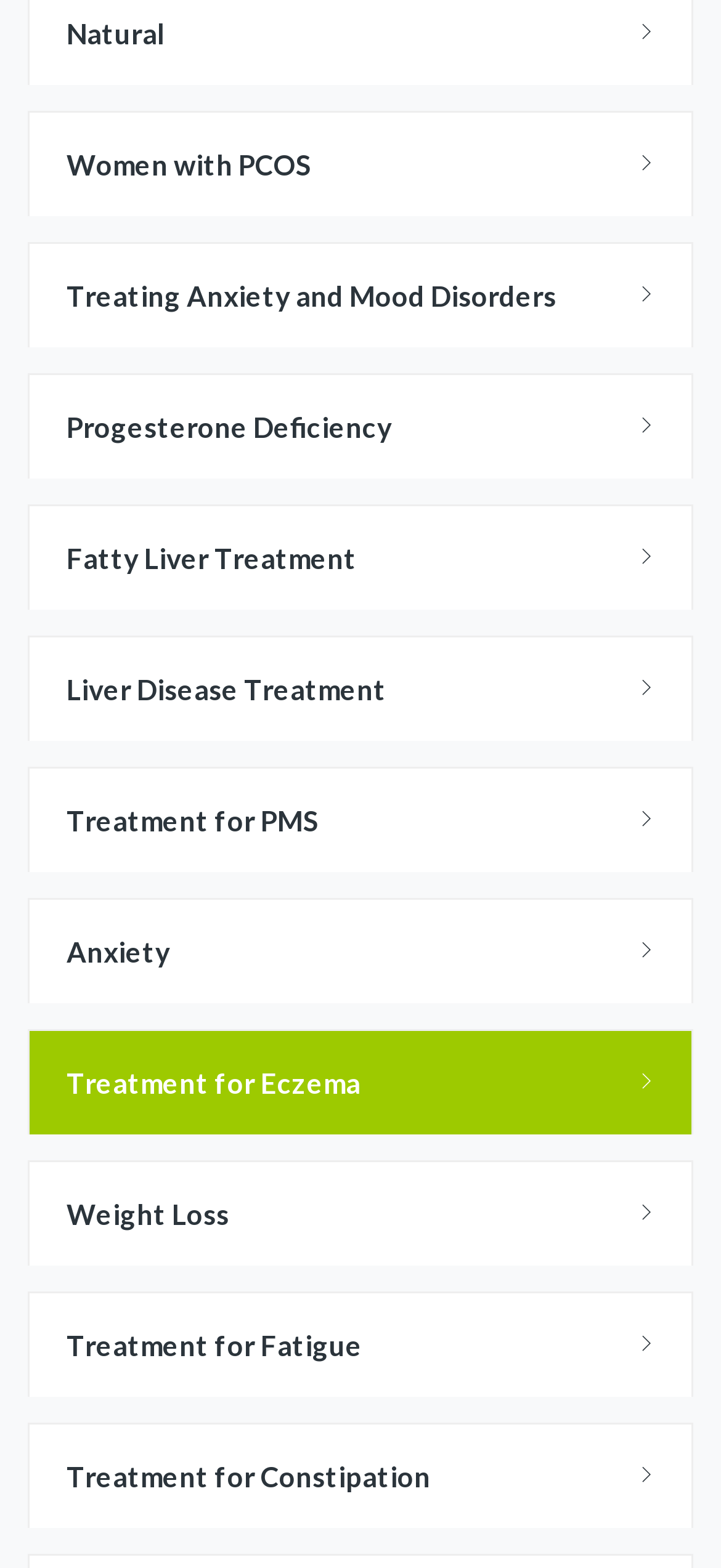Could you provide the bounding box coordinates for the portion of the screen to click to complete this instruction: "Find out about Treatment for Constipation"?

[0.041, 0.908, 0.959, 0.974]